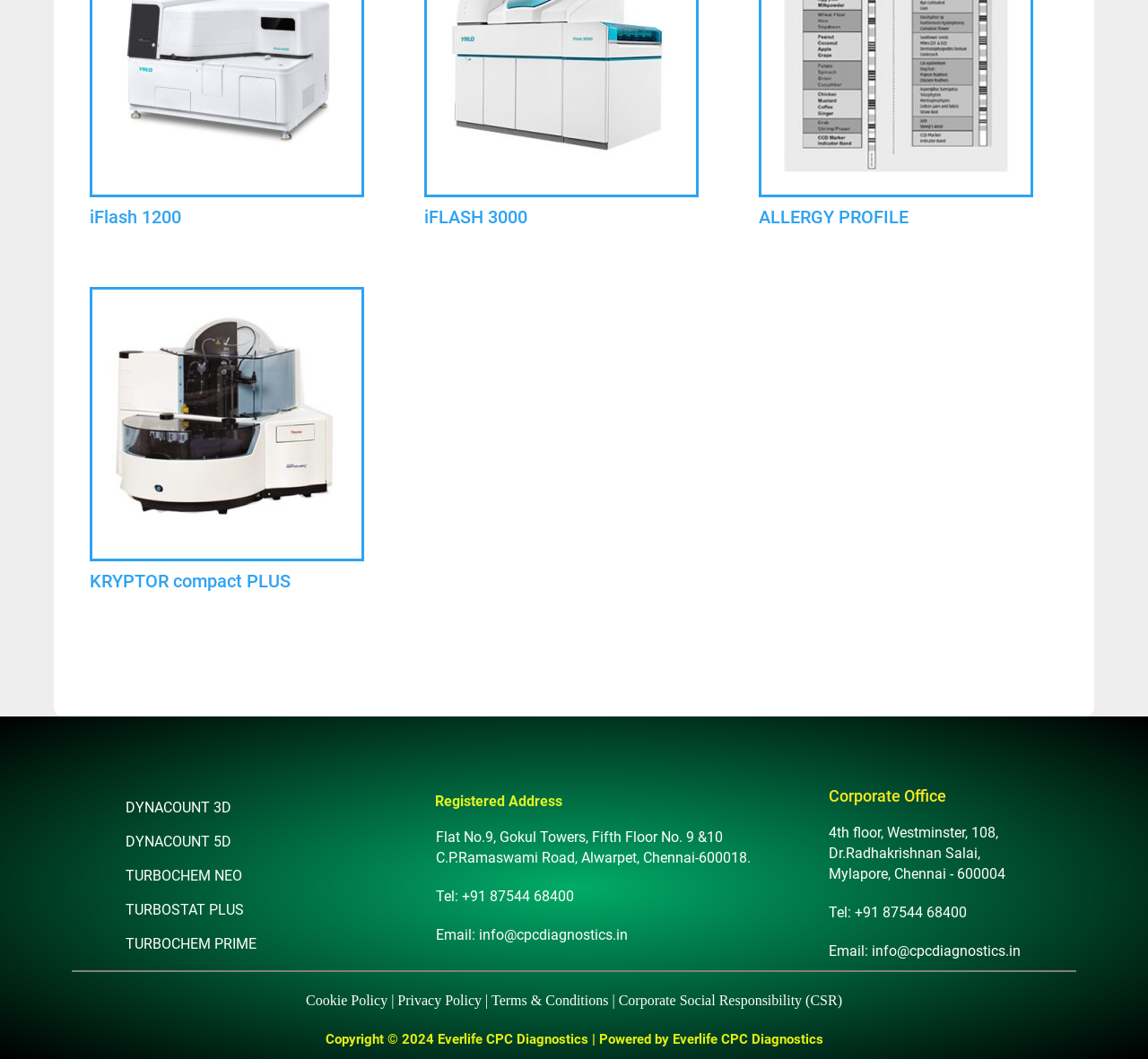Give a one-word or short phrase answer to this question: 
What is the name of the product with the compact PLUS feature?

KRYPTOR compact PLUS